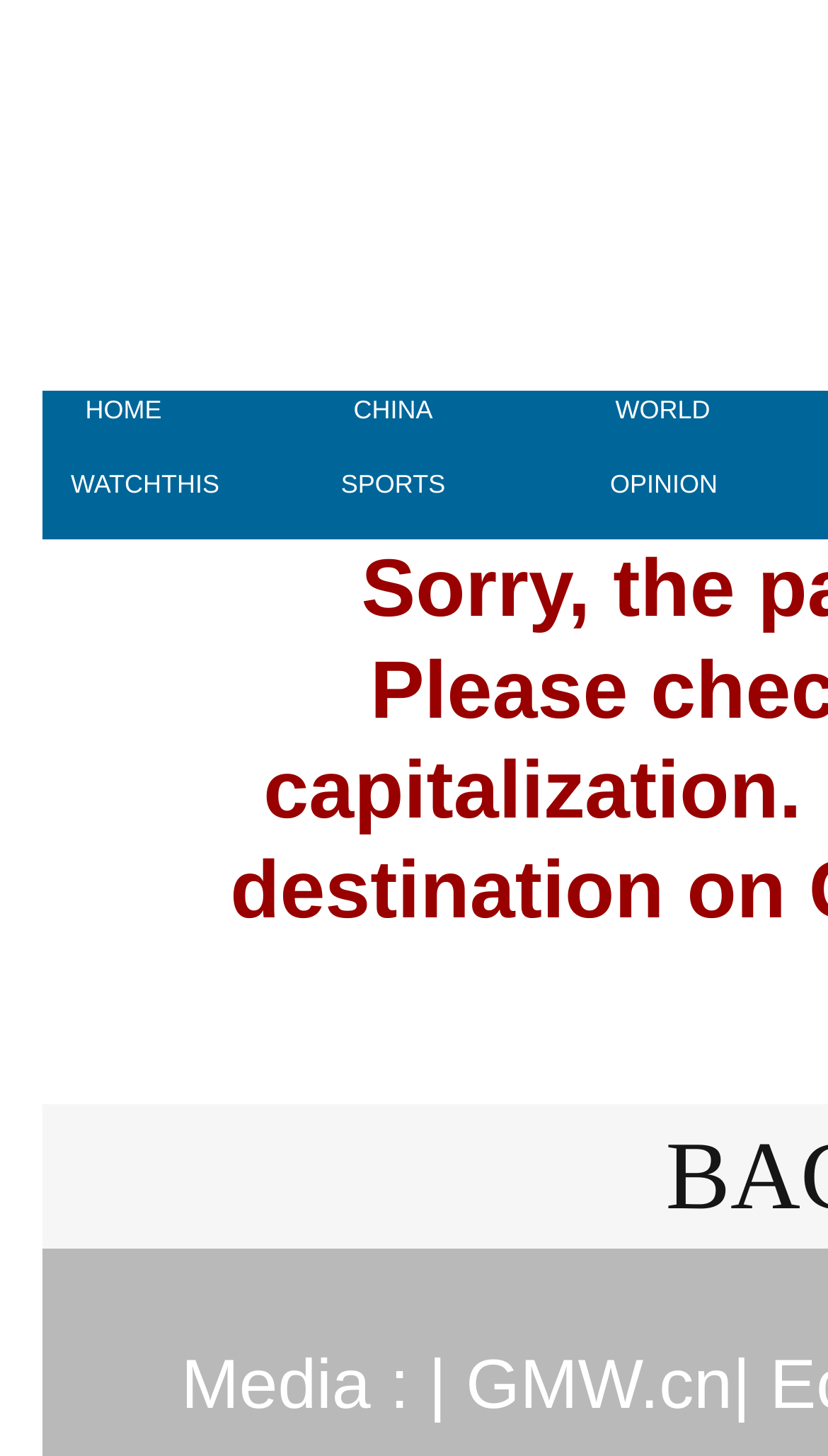Please answer the following question using a single word or phrase: 
What is the text at the bottom?

Media :